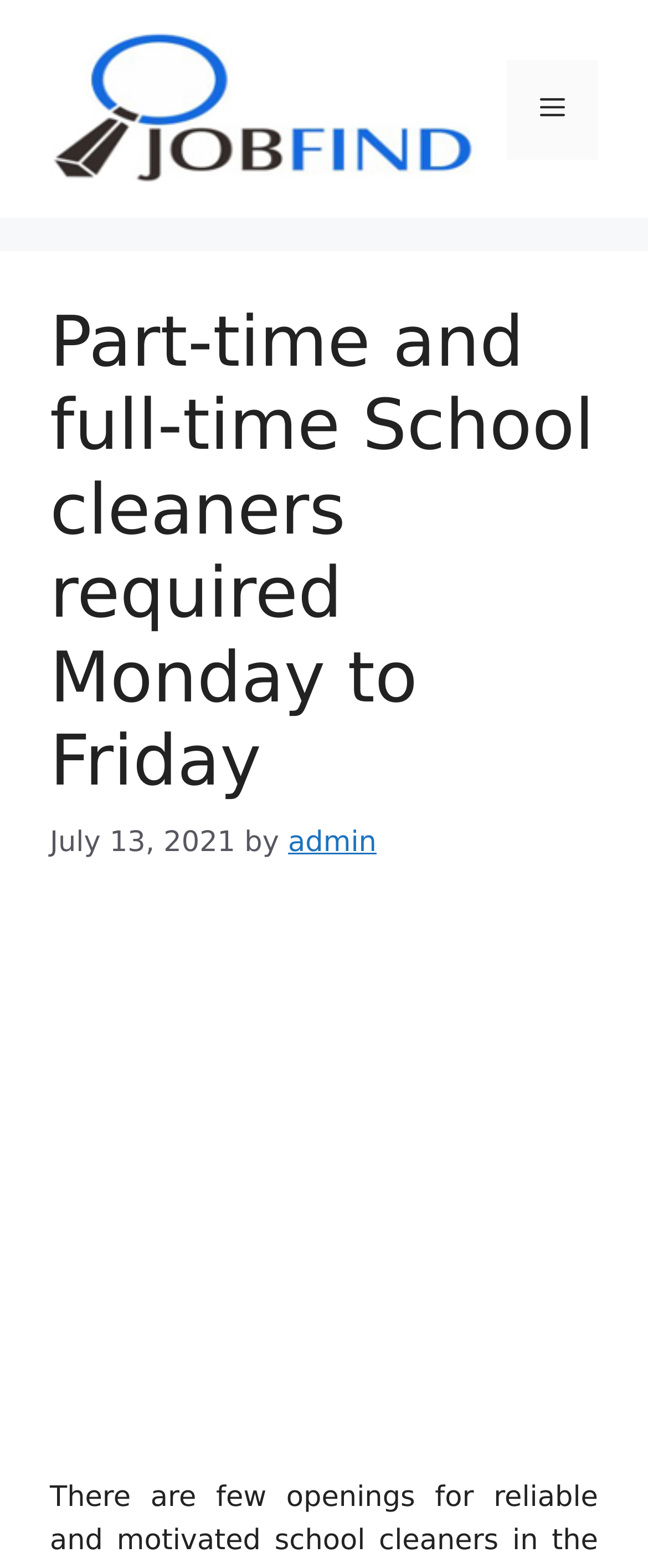Answer the question with a single word or phrase: 
What is the date of the post?

July 13, 2021